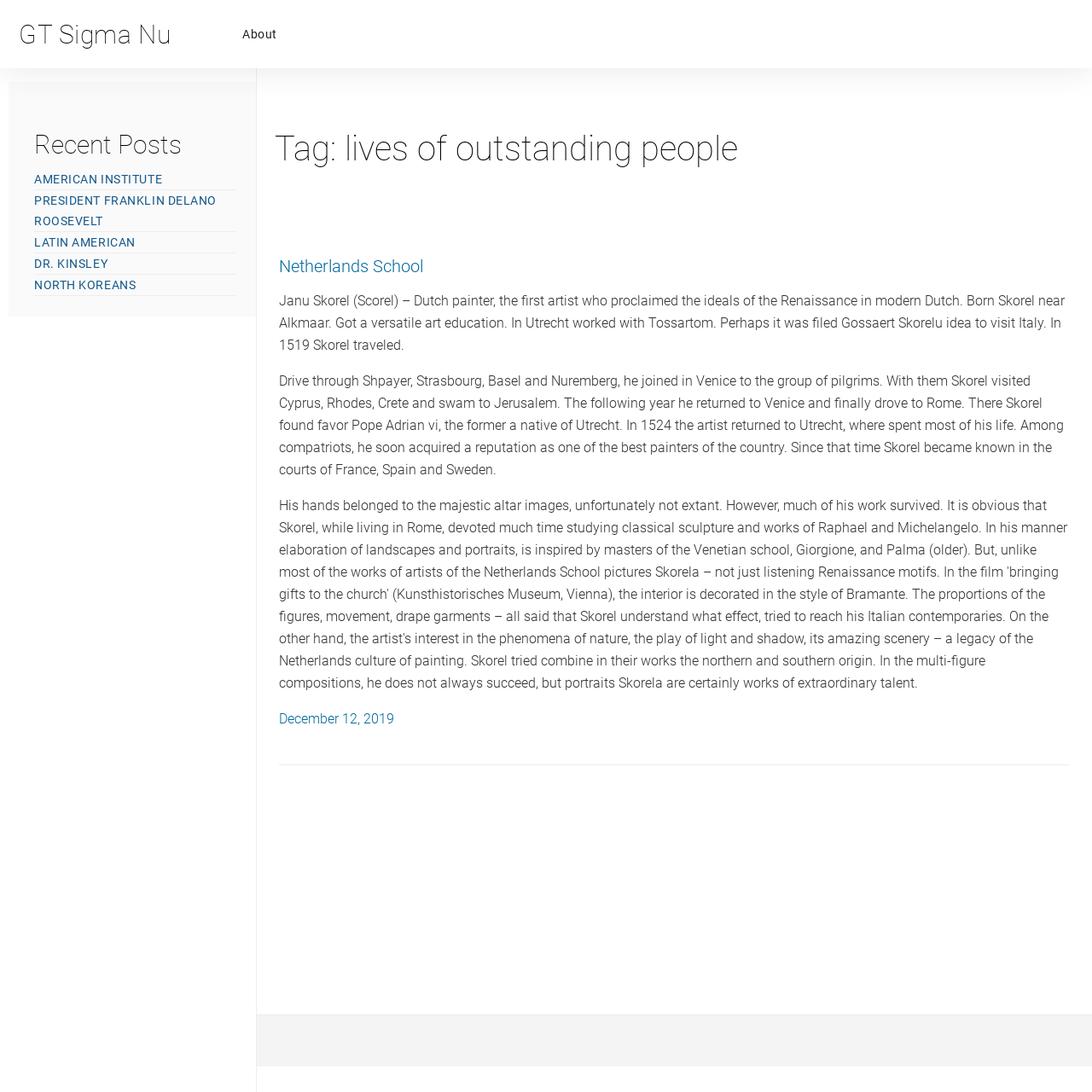Determine the bounding box coordinates of the region that needs to be clicked to achieve the task: "Navigate to the 'About' page".

[0.206, 0.0, 0.27, 0.062]